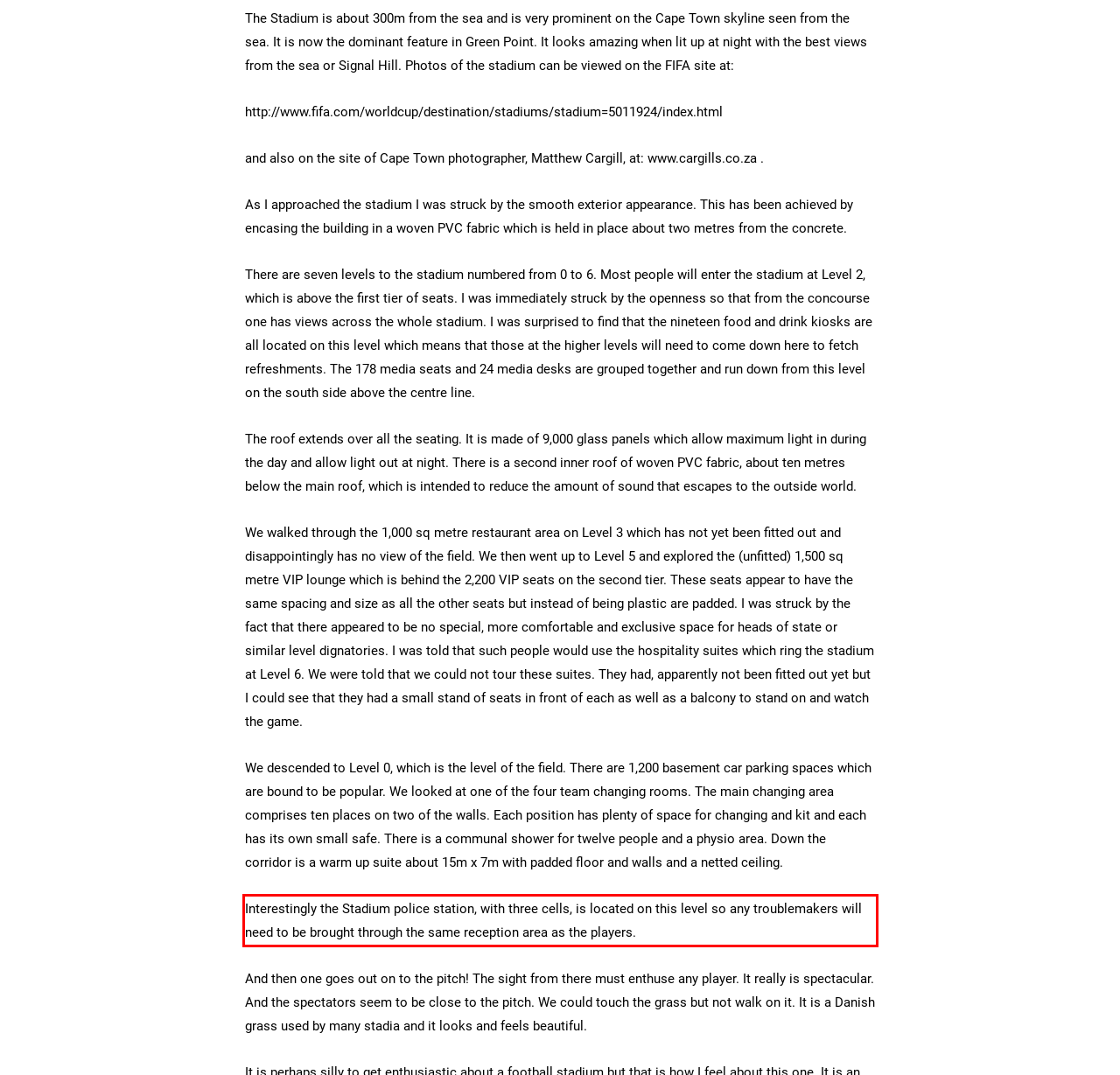Observe the screenshot of the webpage, locate the red bounding box, and extract the text content within it.

Interestingly the Stadium police station, with three cells, is located on this level so any troublemakers will need to be brought through the same reception area as the players.